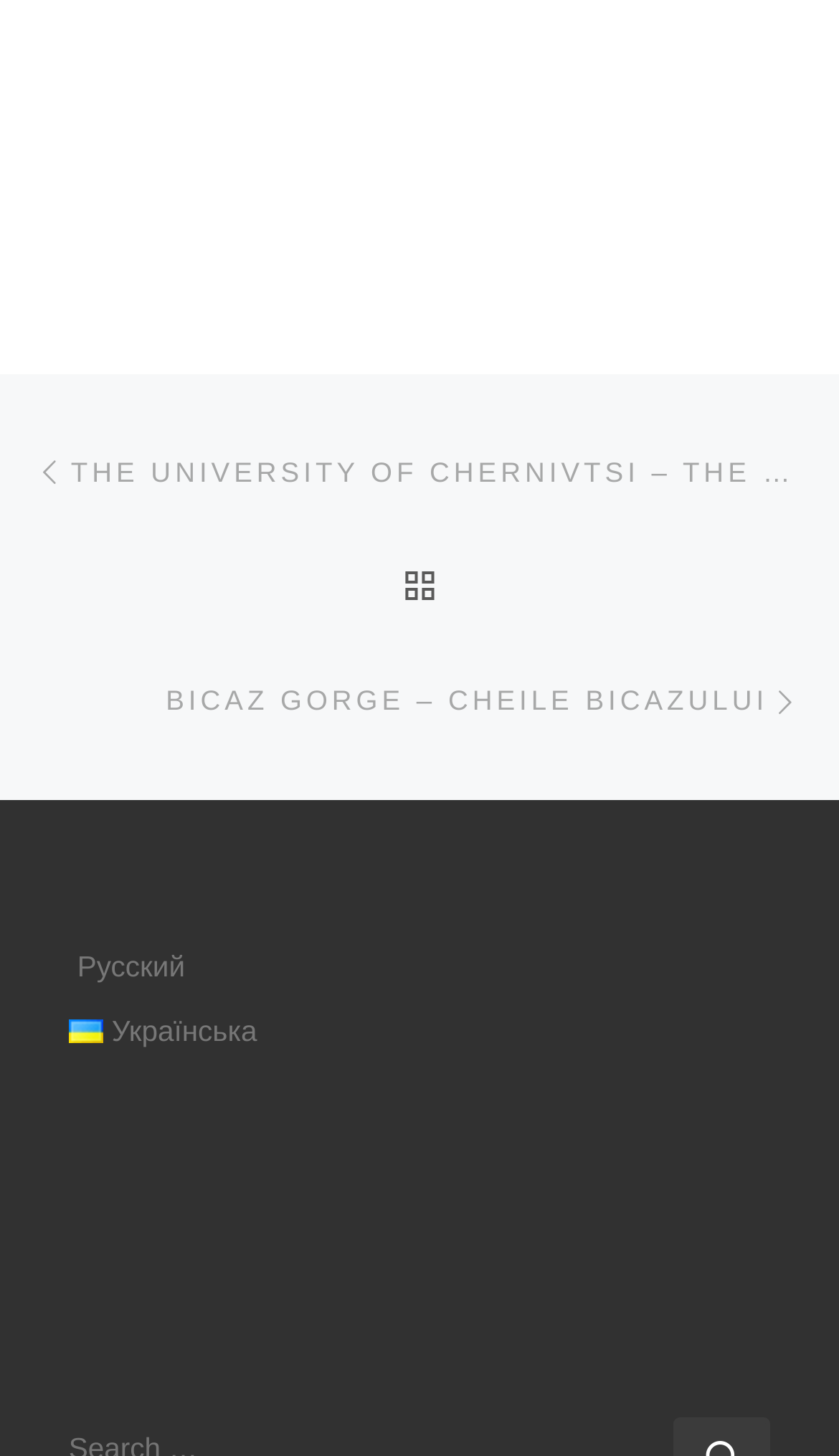Locate the bounding box coordinates of the region to be clicked to comply with the following instruction: "view BICAZ GORGE article". The coordinates must be four float numbers between 0 and 1, in the form [left, top, right, bottom].

[0.198, 0.442, 0.962, 0.521]